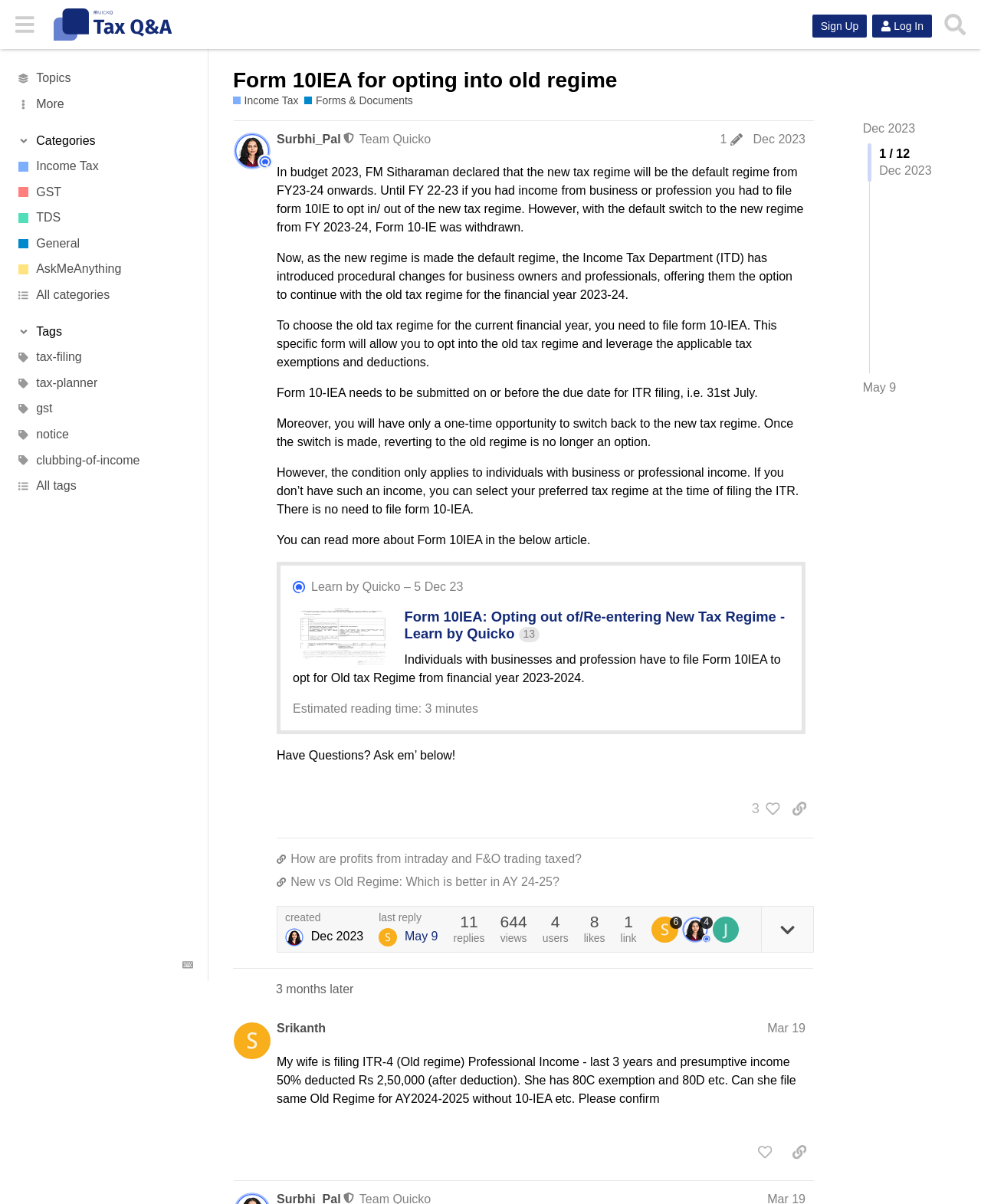Who can select their preferred tax regime at the time of filing ITR?
Please provide a comprehensive answer based on the information in the image.

According to the webpage, individuals who don't have business or professional income can select their preferred tax regime at the time of filing the ITR, and there is no need to file Form 10-IEA.